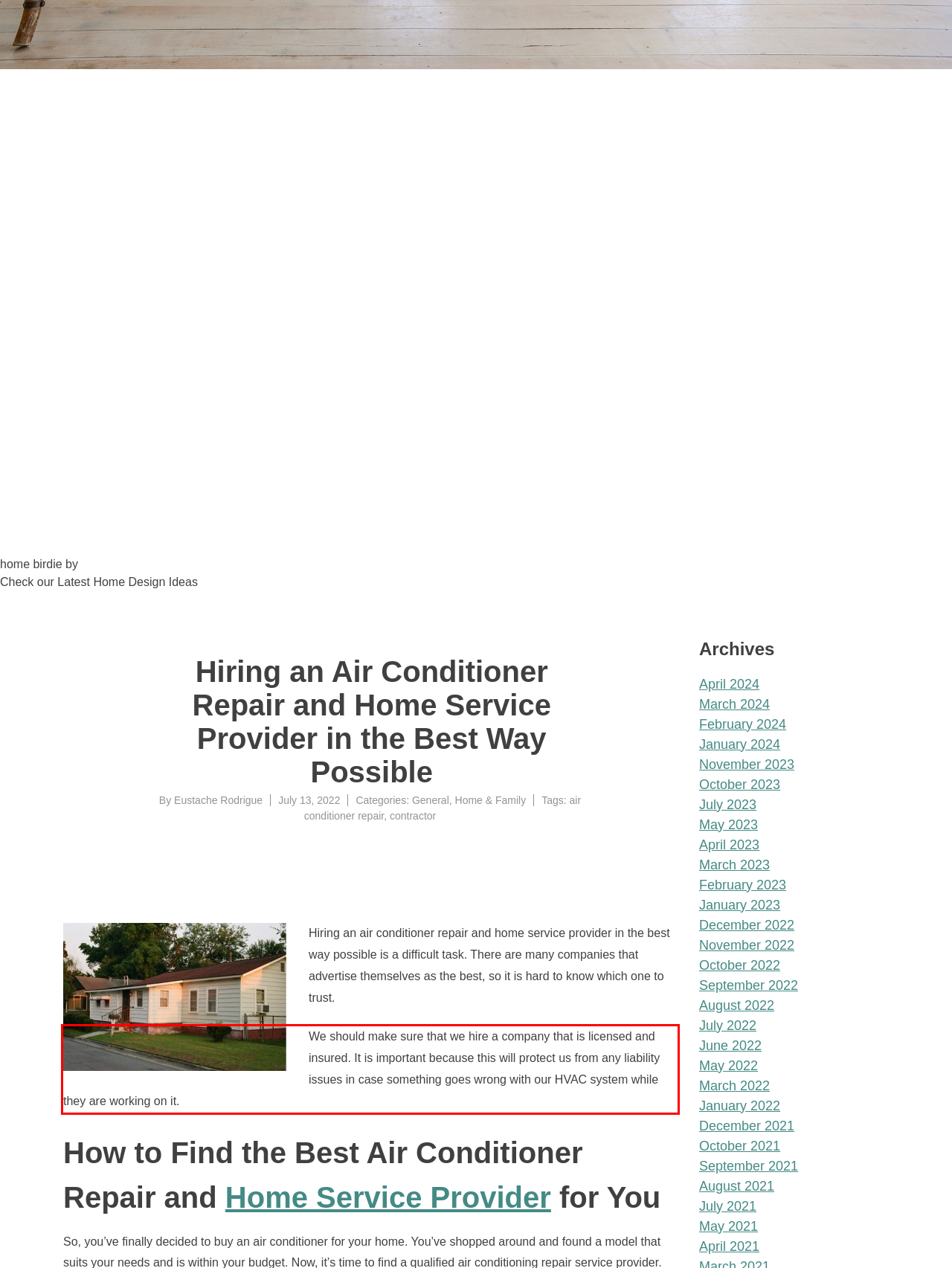Given a screenshot of a webpage, identify the red bounding box and perform OCR to recognize the text within that box.

We should make sure that we hire a company that is licensed and insured. It is important because this will protect us from any liability issues in case something goes wrong with our HVAC system while they are working on it.